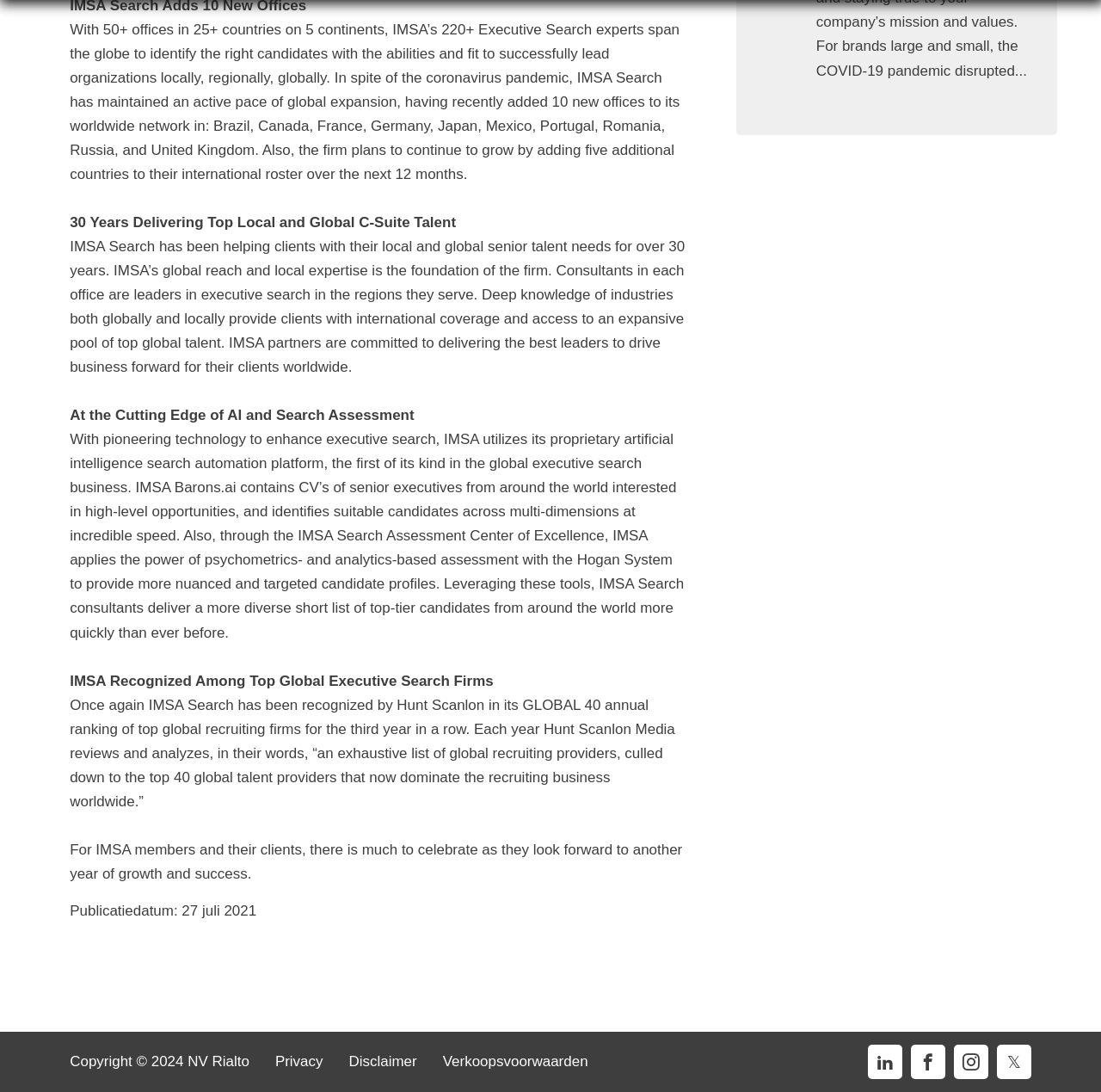What is the name of the system used by IMSA for psychometrics- and analytics-based assessment?
From the details in the image, provide a complete and detailed answer to the question.

According to the StaticText element with the text '...through the IMSA Search Assessment Center of Excellence, IMSA applies the power of psychometrics- and analytics-based assessment with the Hogan System...', the name of the system used by IMSA for psychometrics- and analytics-based assessment is the Hogan System.